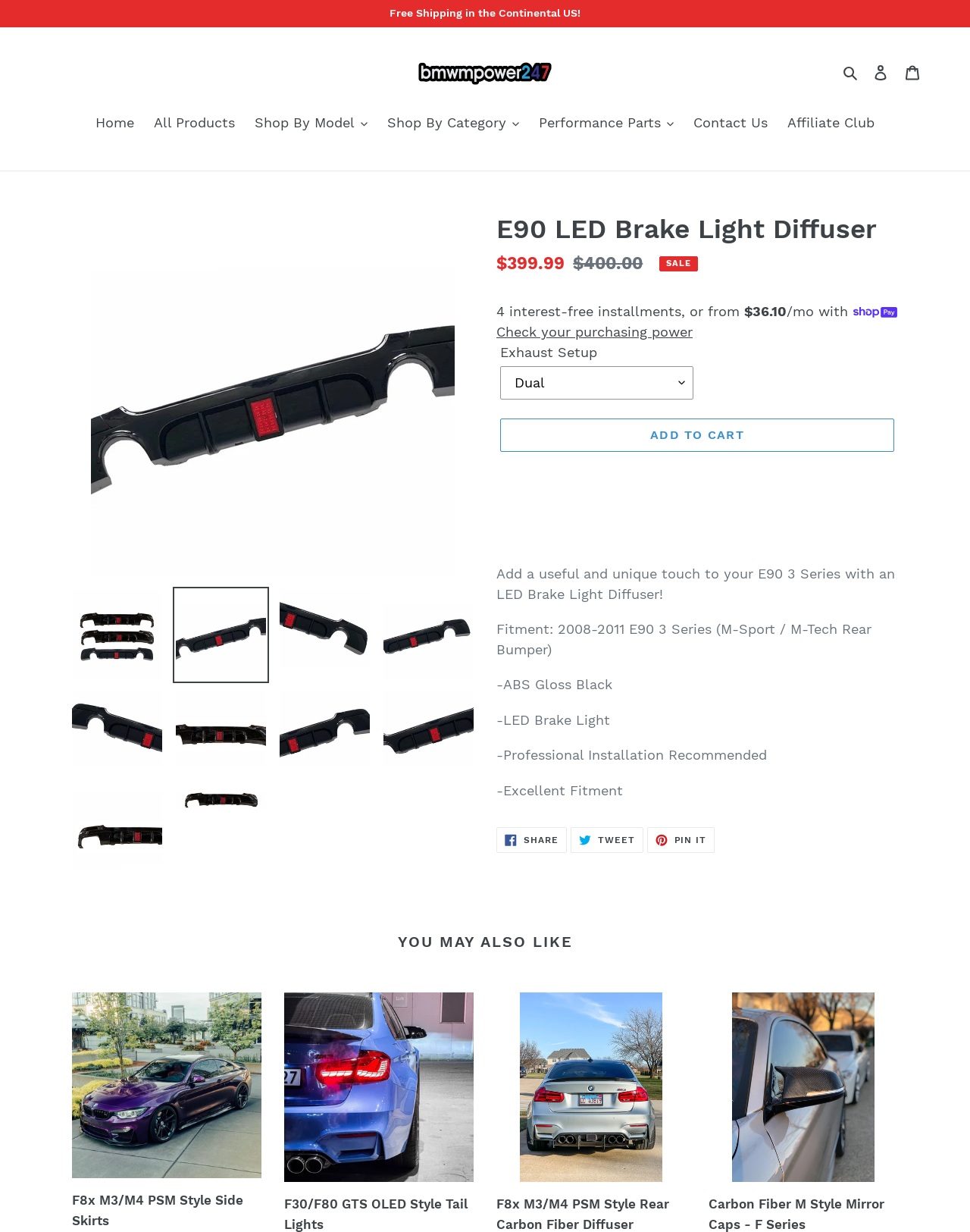Locate the bounding box for the described UI element: "Blog". Ensure the coordinates are four float numbers between 0 and 1, formatted as [left, top, right, bottom].

None